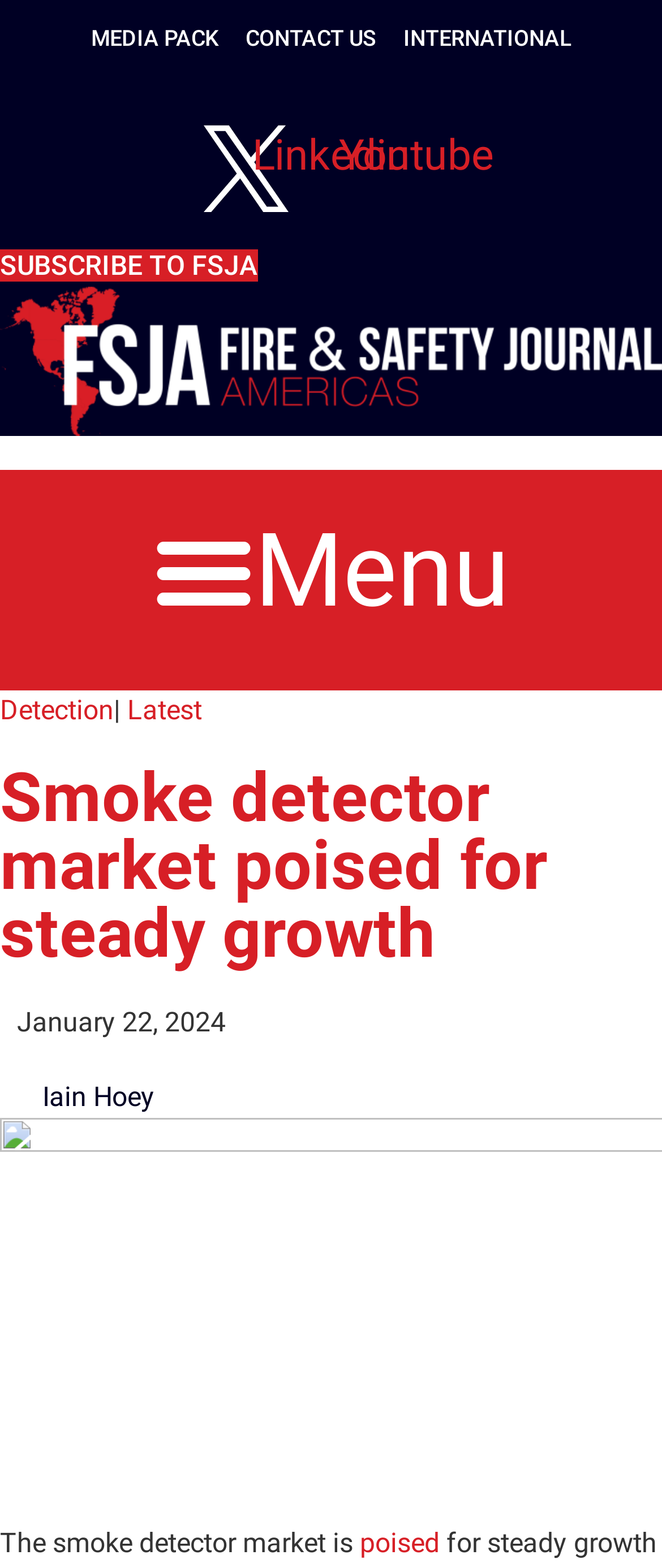Find the coordinates for the bounding box of the element with this description: "Subscribe to FSJA".

[0.0, 0.158, 0.39, 0.179]